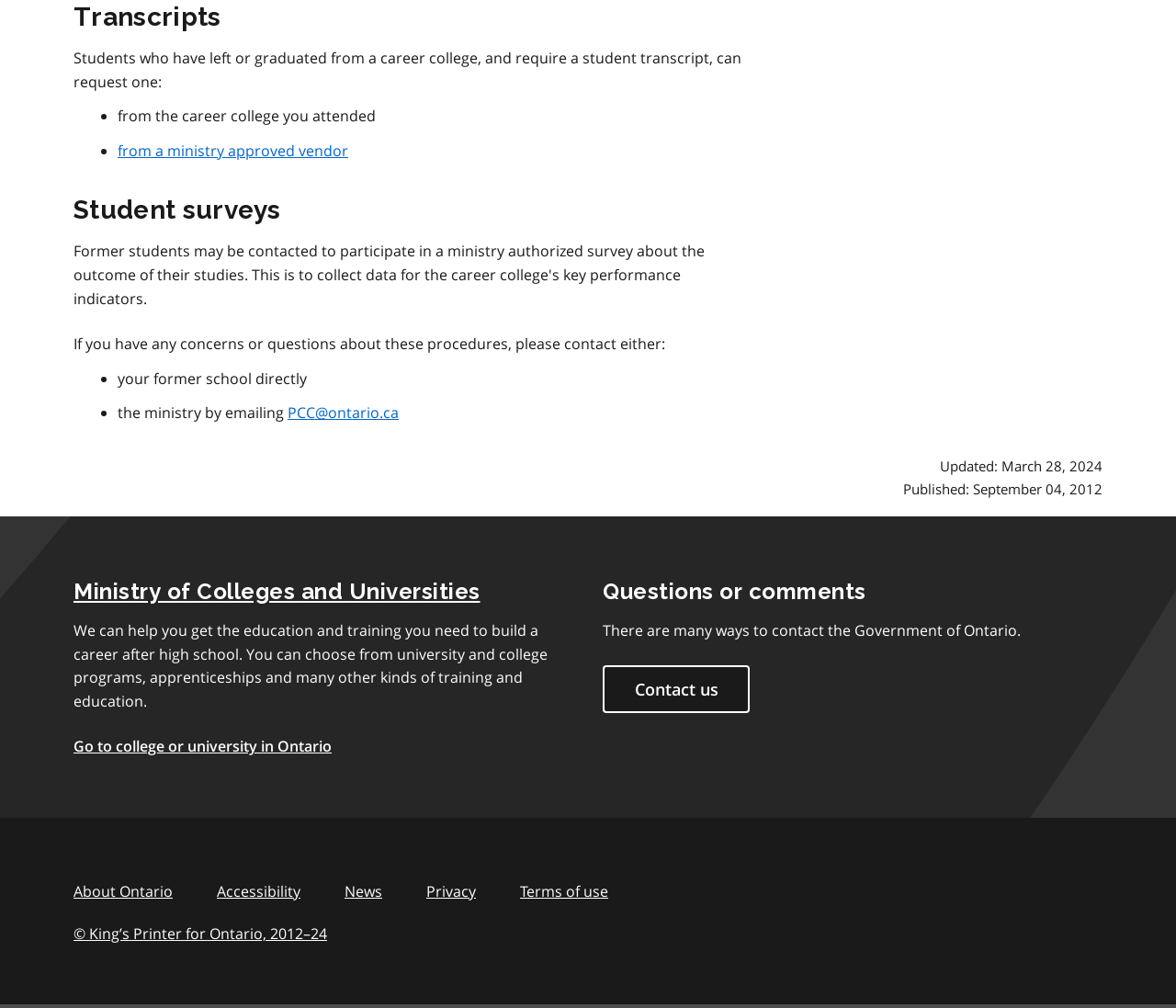Identify the bounding box coordinates of the clickable region to carry out the given instruction: "Search for something".

None